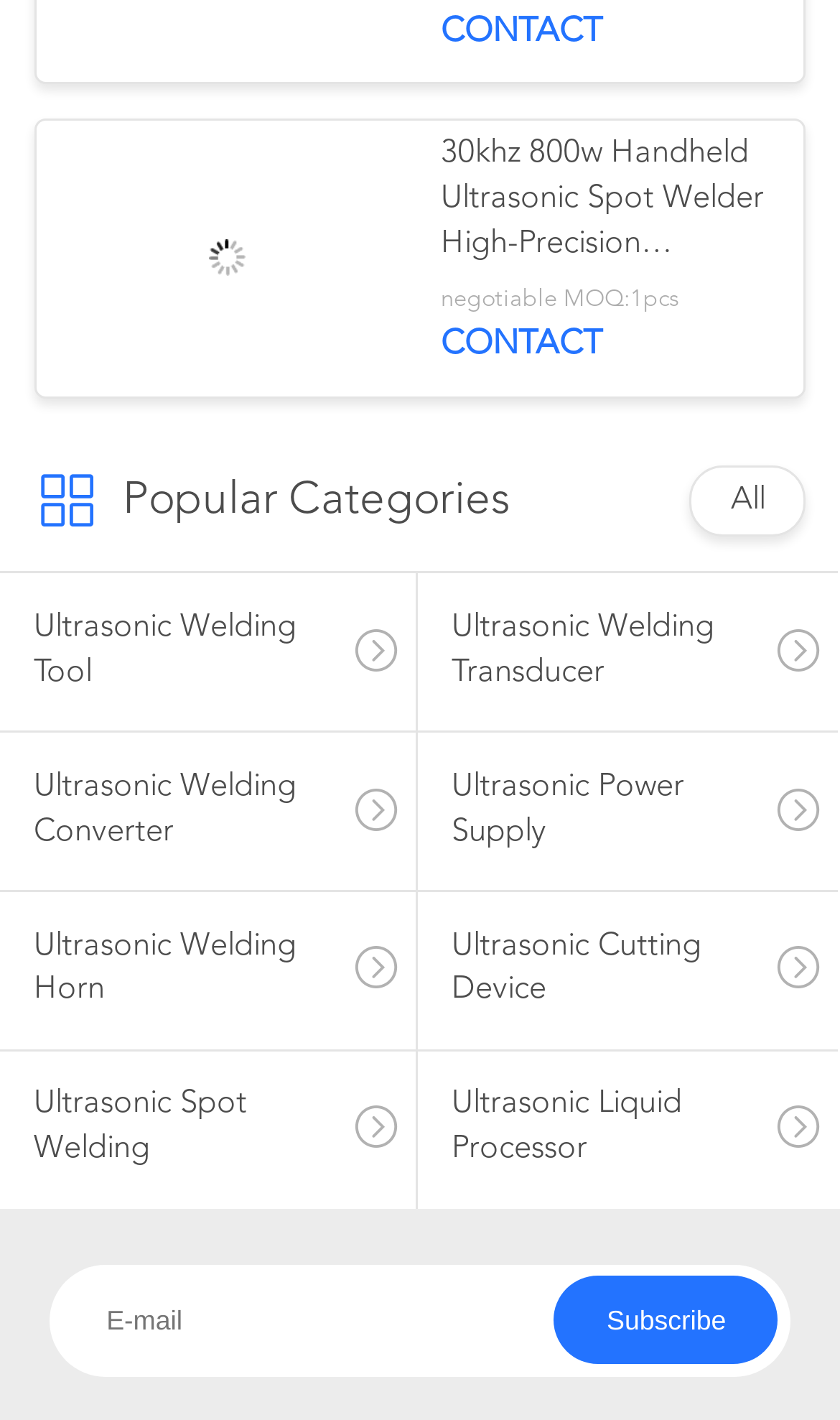Identify the bounding box coordinates of the region that needs to be clicked to carry out this instruction: "Click the Subscribe button". Provide these coordinates as four float numbers ranging from 0 to 1, i.e., [left, top, right, bottom].

[0.66, 0.898, 0.927, 0.961]